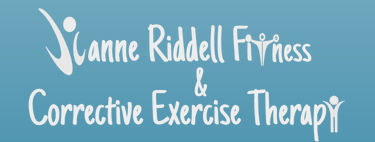Explain what is happening in the image with as much detail as possible.

The image showcases the logo for "Janne Riddell Fitness & Corrective Exercise Therapy." The design features a vibrant blue background that enhances the visibility of the text. The logo uses a playful and modern font to convey a welcoming and approachable ethos. The primary elements include the name "Janne Riddell Fitness" prominently displayed, accompanied by the phrase "& Corrective Exercise Therapy" beneath it. The overall aesthetic is clean and engaging, reflecting a focus on fitness and wellness. This branding suggests a professional yet friendly atmosphere dedicated to promoting health and therapeutic exercise practices.